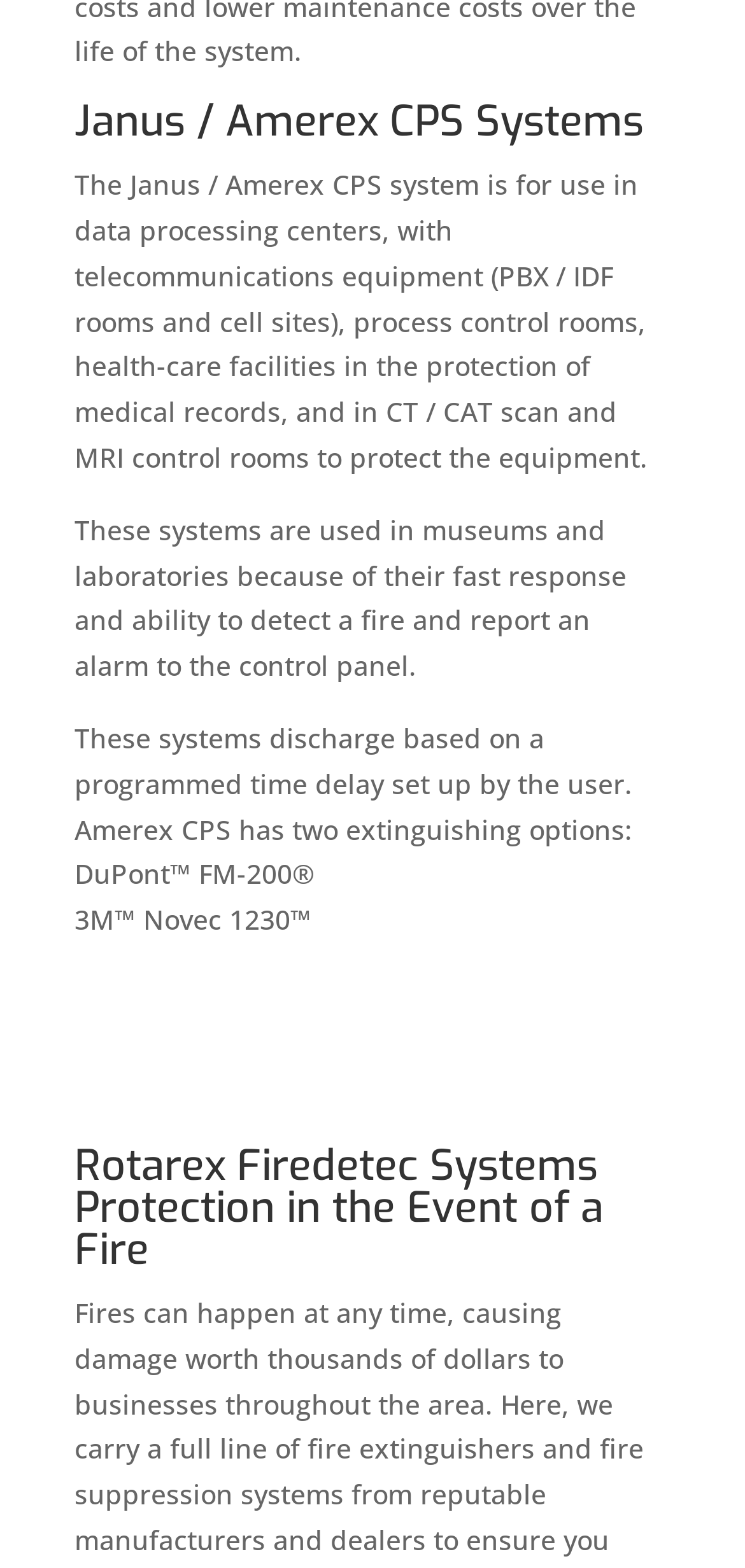Provide your answer in one word or a succinct phrase for the question: 
What is the purpose of Janus / Amerex CPS systems?

Data processing centers